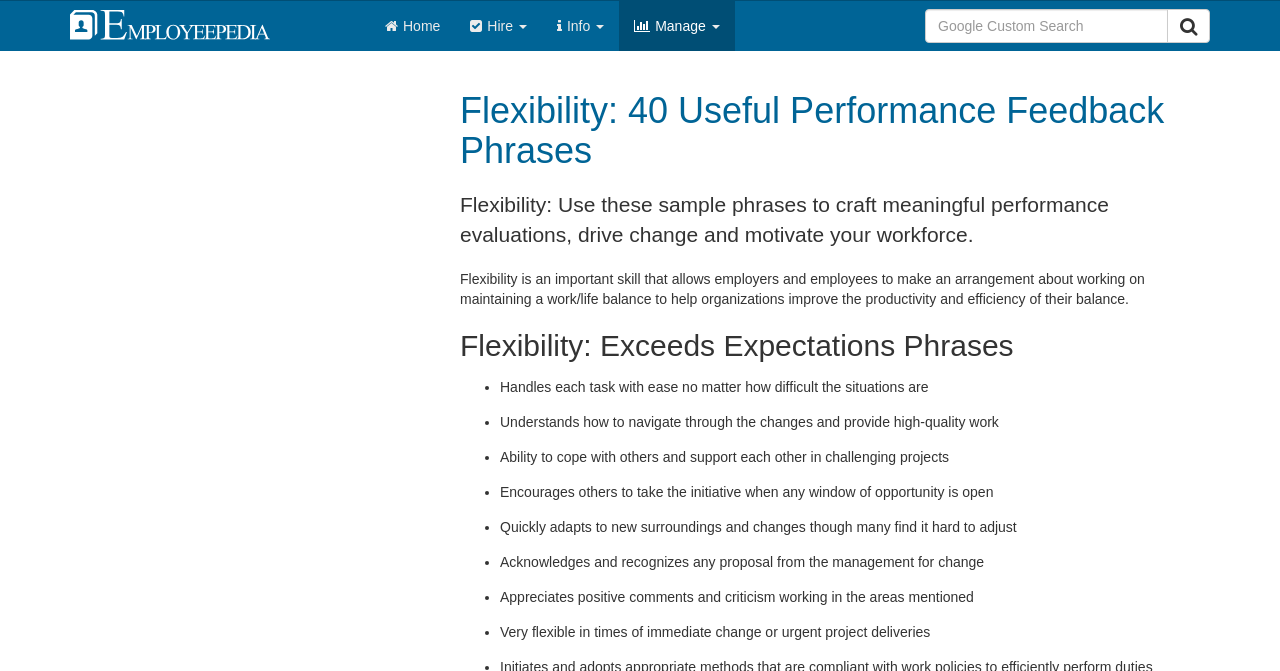Can you show the bounding box coordinates of the region to click on to complete the task described in the instruction: "View hire page"?

[0.356, 0.001, 0.423, 0.076]